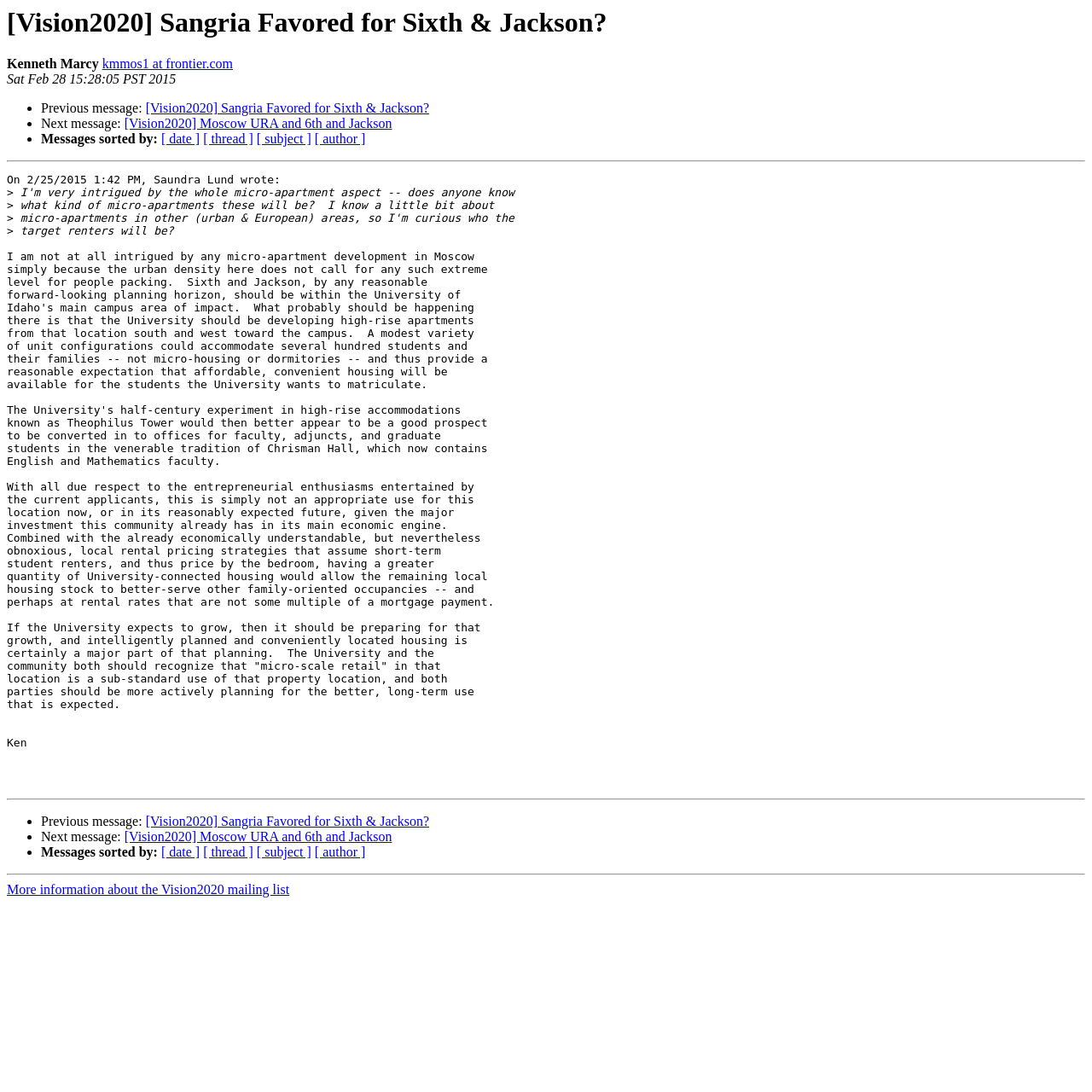Determine the bounding box coordinates for the UI element matching this description: "[ thread ]".

[0.186, 0.774, 0.232, 0.787]